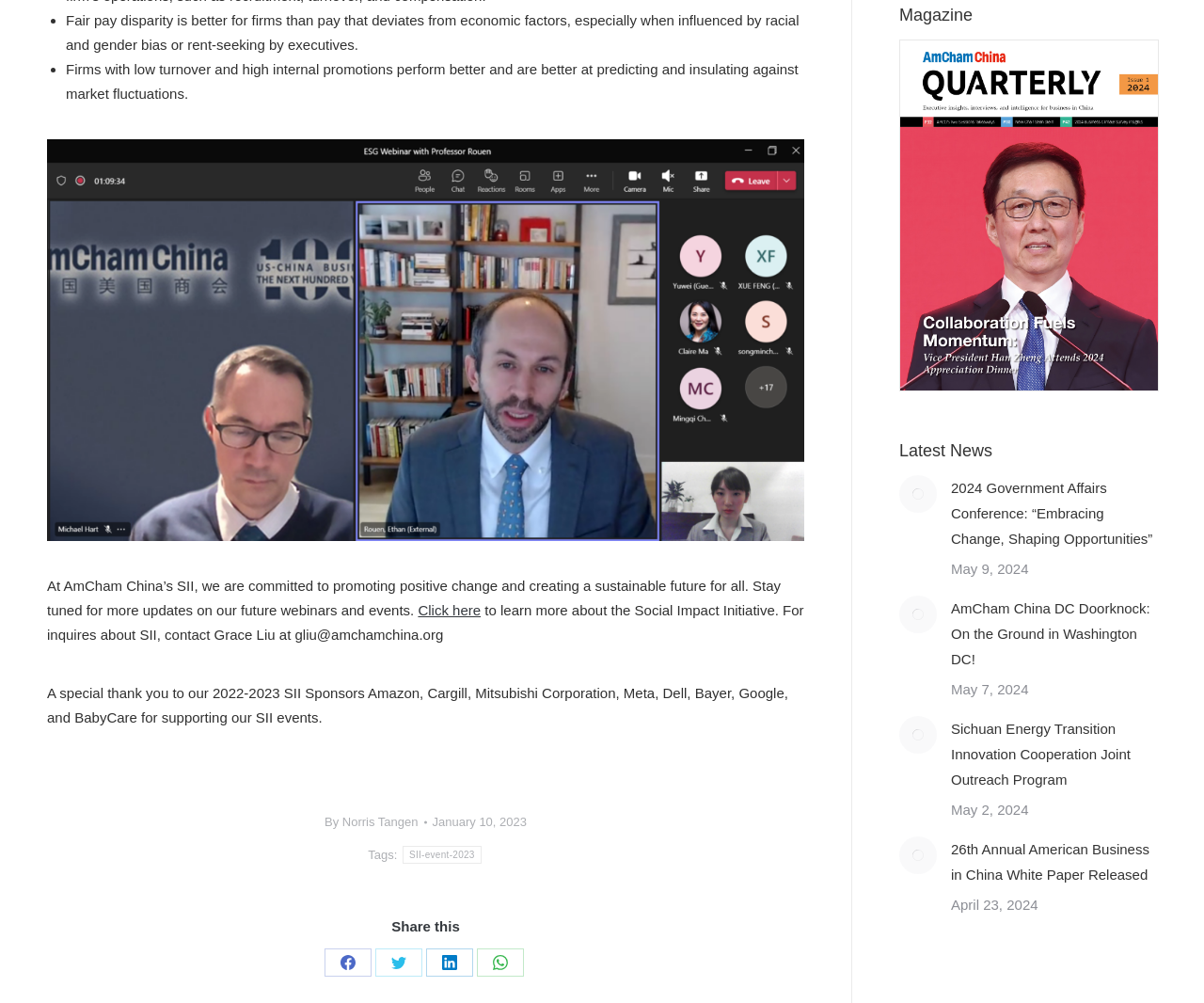Provide a one-word or short-phrase response to the question:
Who is the contact person for inquiries about SII?

Grace Liu